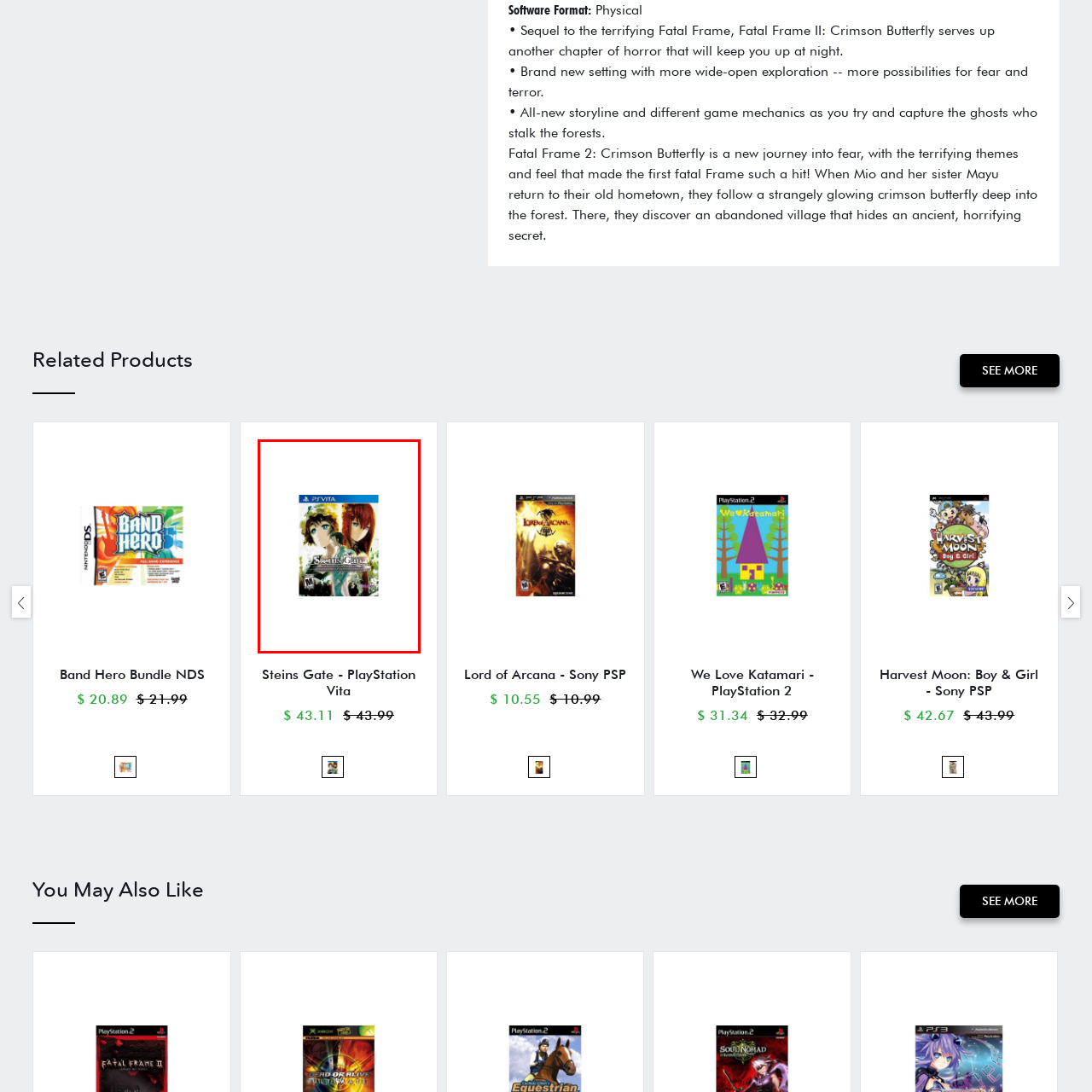Observe the image within the red outline and respond to the ensuing question with a detailed explanation based on the visual aspects of the image: 
What is the dominant color scheme of the characters' hair?

The two characters featured on the game cover have striking blue and red hair, which is a prominent aspect of the design and helps to draw attention to the characters.